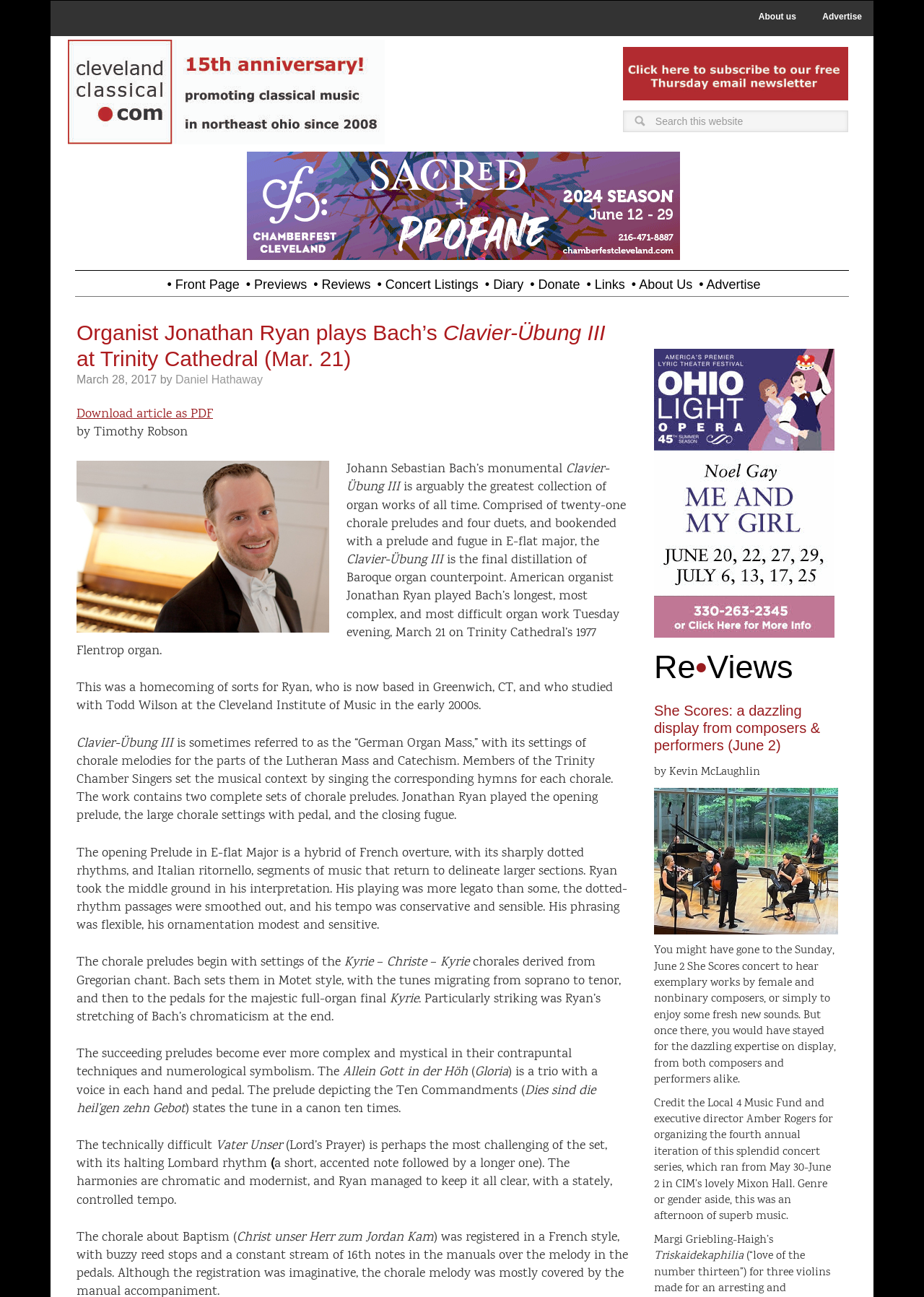Please locate the bounding box coordinates for the element that should be clicked to achieve the following instruction: "Click the 'Post Comment' button". Ensure the coordinates are given as four float numbers between 0 and 1, i.e., [left, top, right, bottom].

None